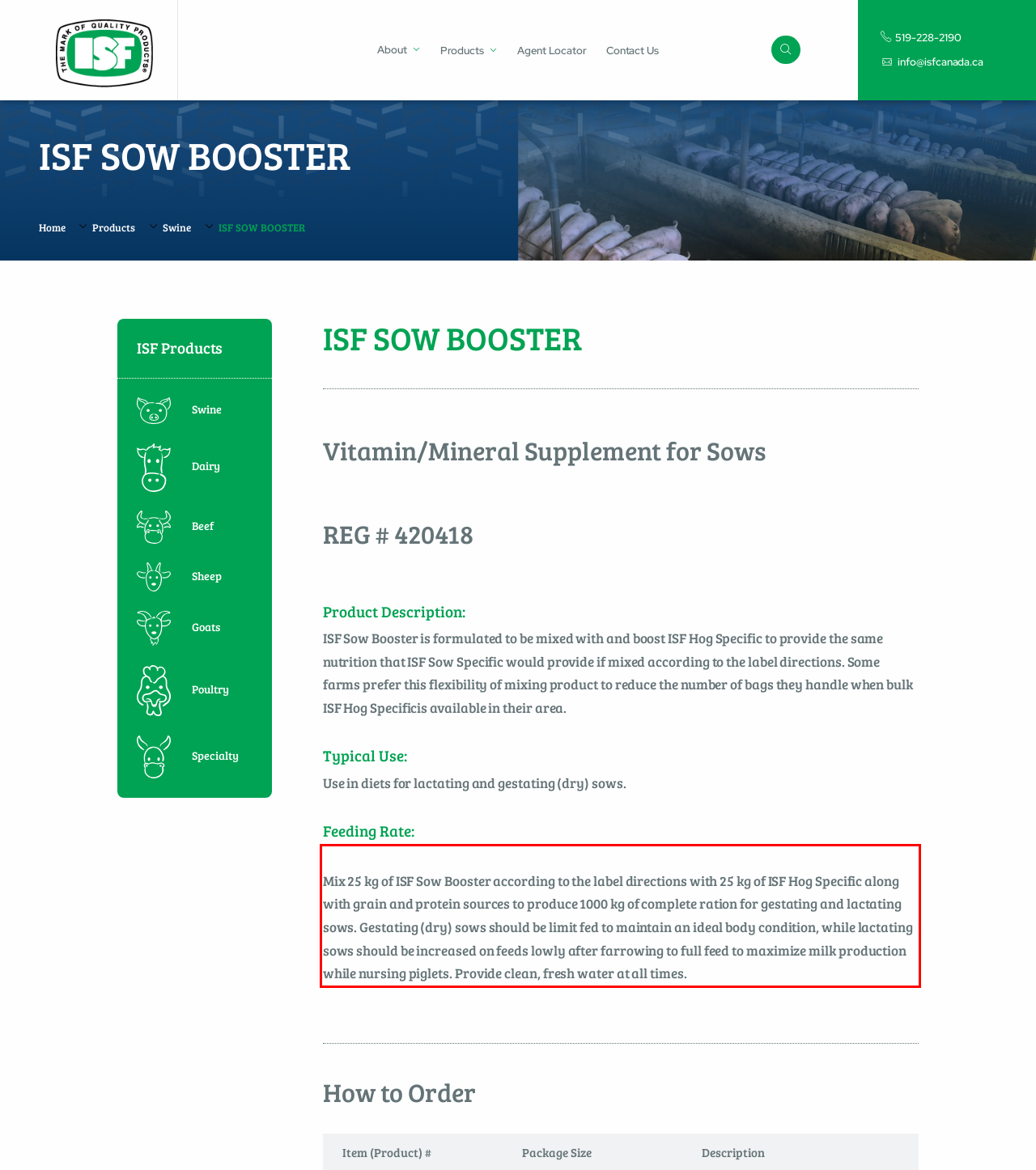Within the screenshot of the webpage, there is a red rectangle. Please recognize and generate the text content inside this red bounding box.

Mix 25 kg of ISF Sow Booster according to the label directions with 25 kg of ISF Hog Specific along with grain and protein sources to produce 1000 kg of complete ration for gestating and lactating sows. Gestating (dry) sows should be limit fed to maintain an ideal body condition, while lactating sows should be increased on feeds lowly after farrowing to full feed to maximize milk production while nursing piglets. Provide clean, fresh water at all times.